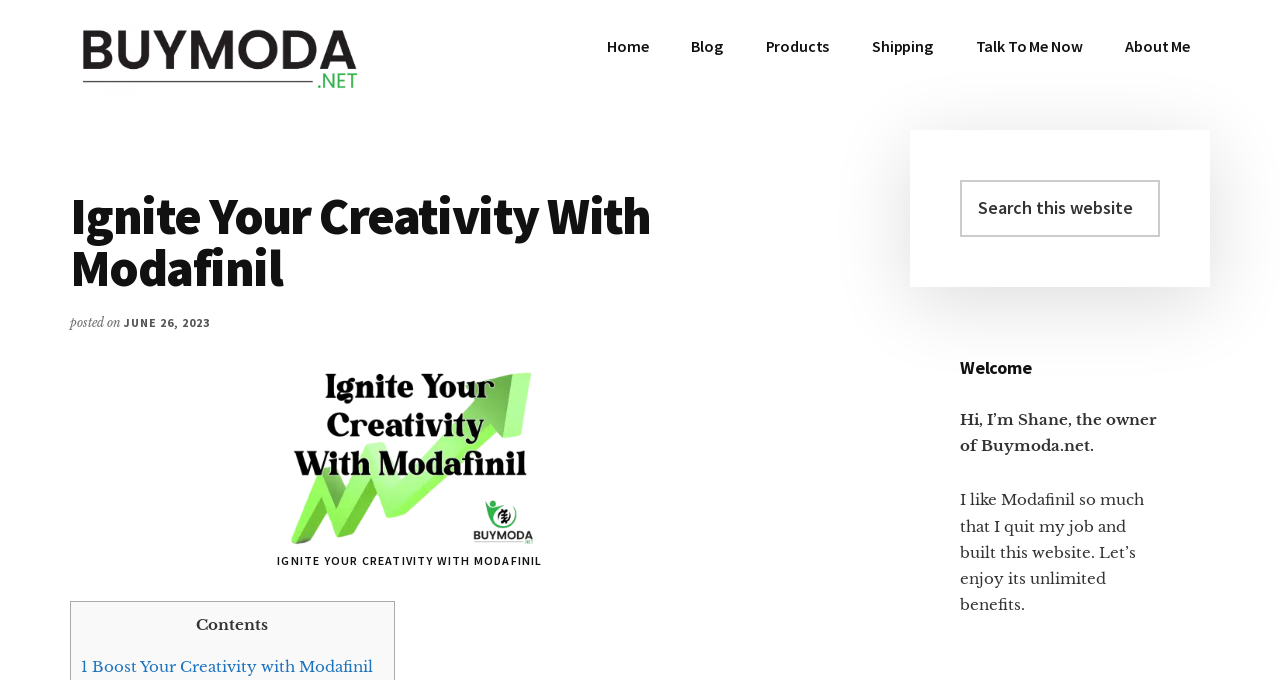Use a single word or phrase to answer the question: 
What is the topic of the main content?

Modafinil